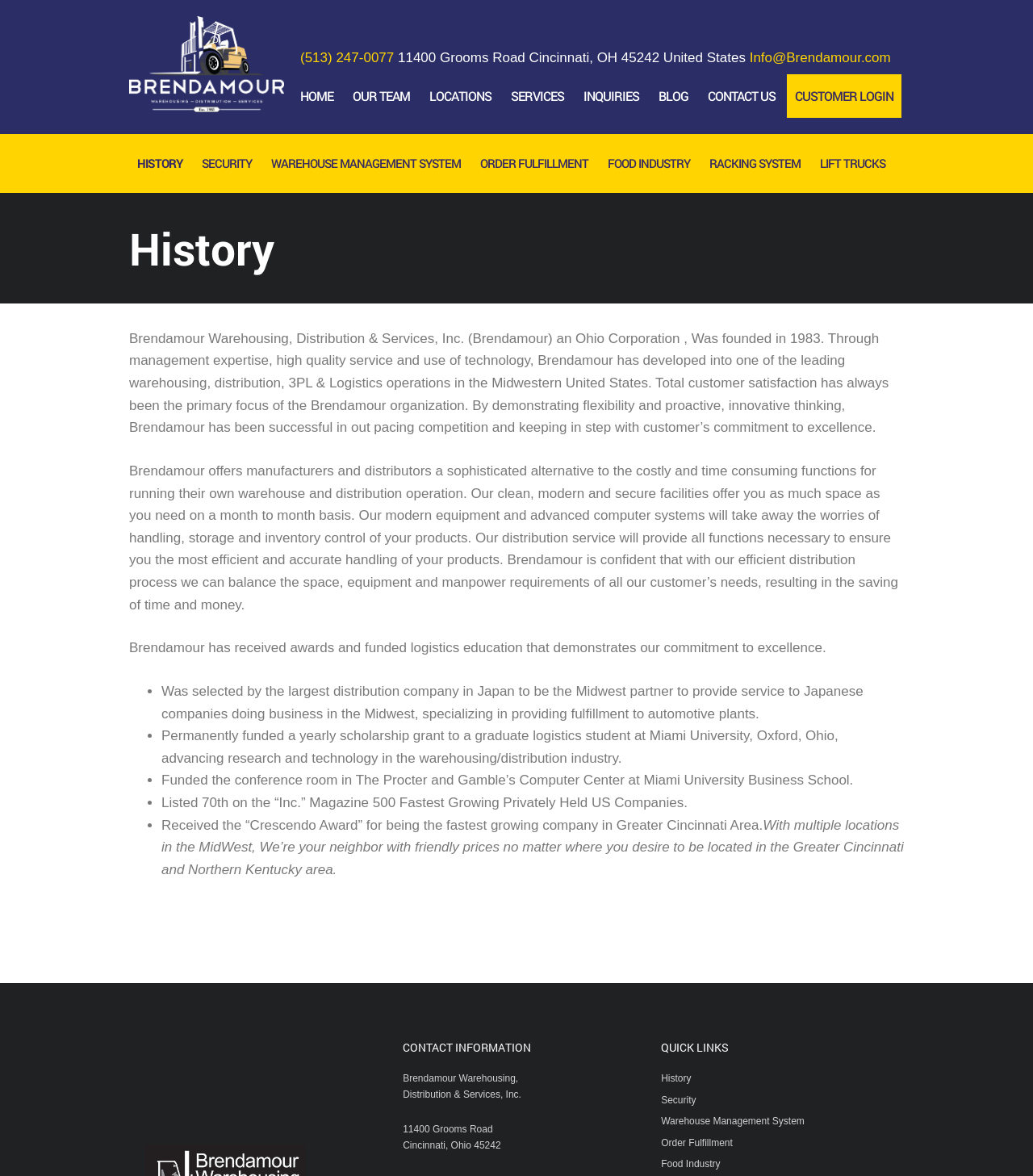What award did Brendamour receive?
Using the image, elaborate on the answer with as much detail as possible.

I found this information by reading the list of achievements in the article, which mentions that Brendamour received the 'Crescendo Award' for being the fastest growing company in the Greater Cincinnati Area.